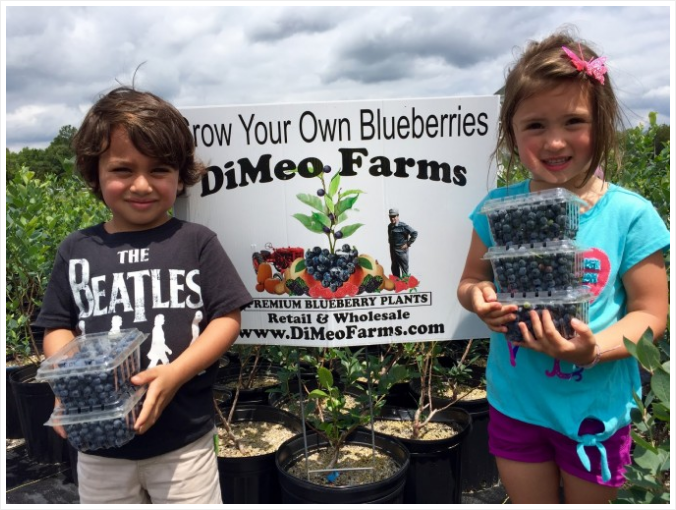What is the website mentioned on the sign?
Craft a detailed and extensive response to the question.

The promotional sign behind the children prominently features the website www.DiMeoFarms.com, which is encouraging visitors to learn more about premium blueberry plants available for retail and wholesale.